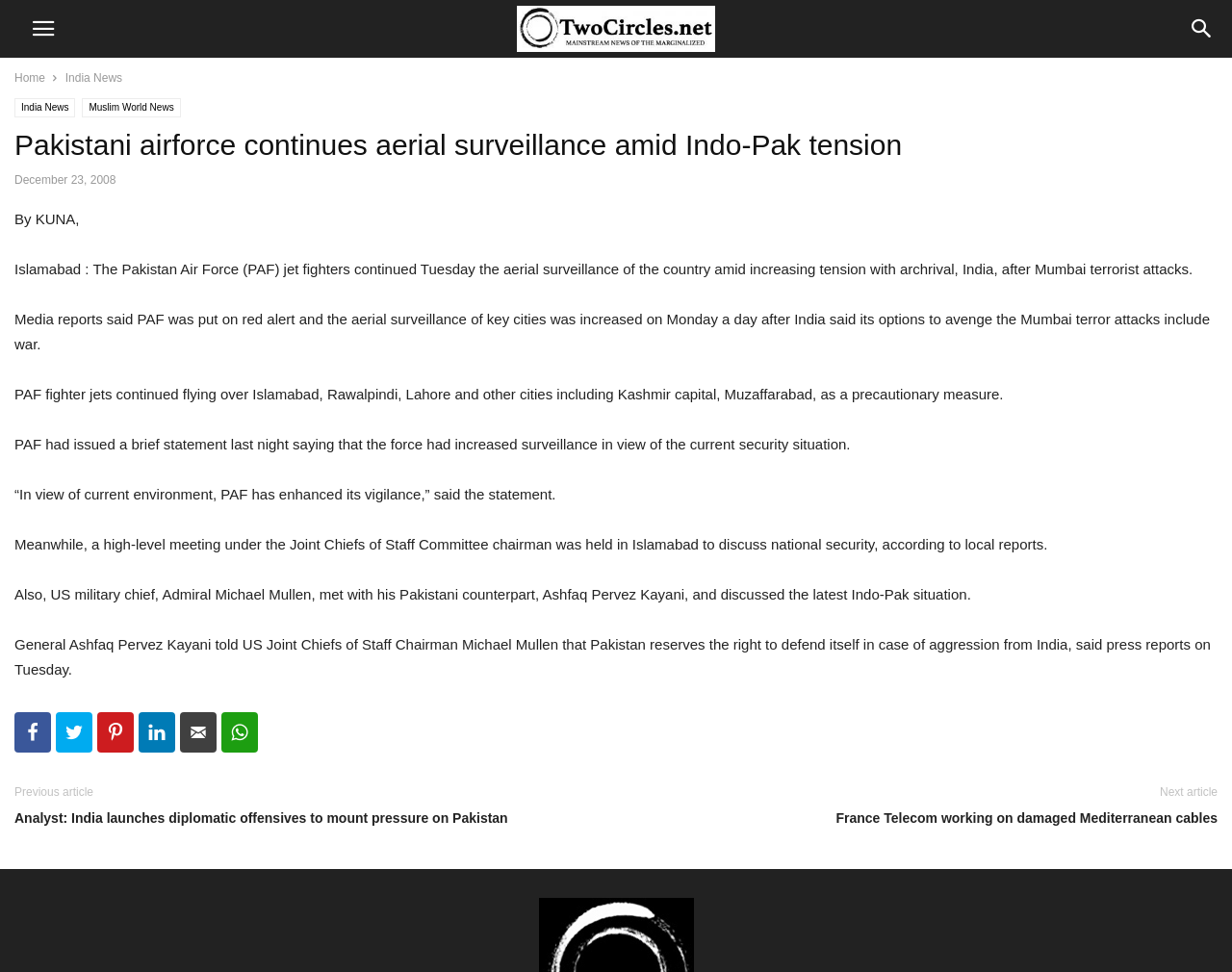Determine the bounding box coordinates of the clickable element to complete this instruction: "Read previous article". Provide the coordinates in the format of four float numbers between 0 and 1, [left, top, right, bottom].

[0.012, 0.808, 0.076, 0.822]